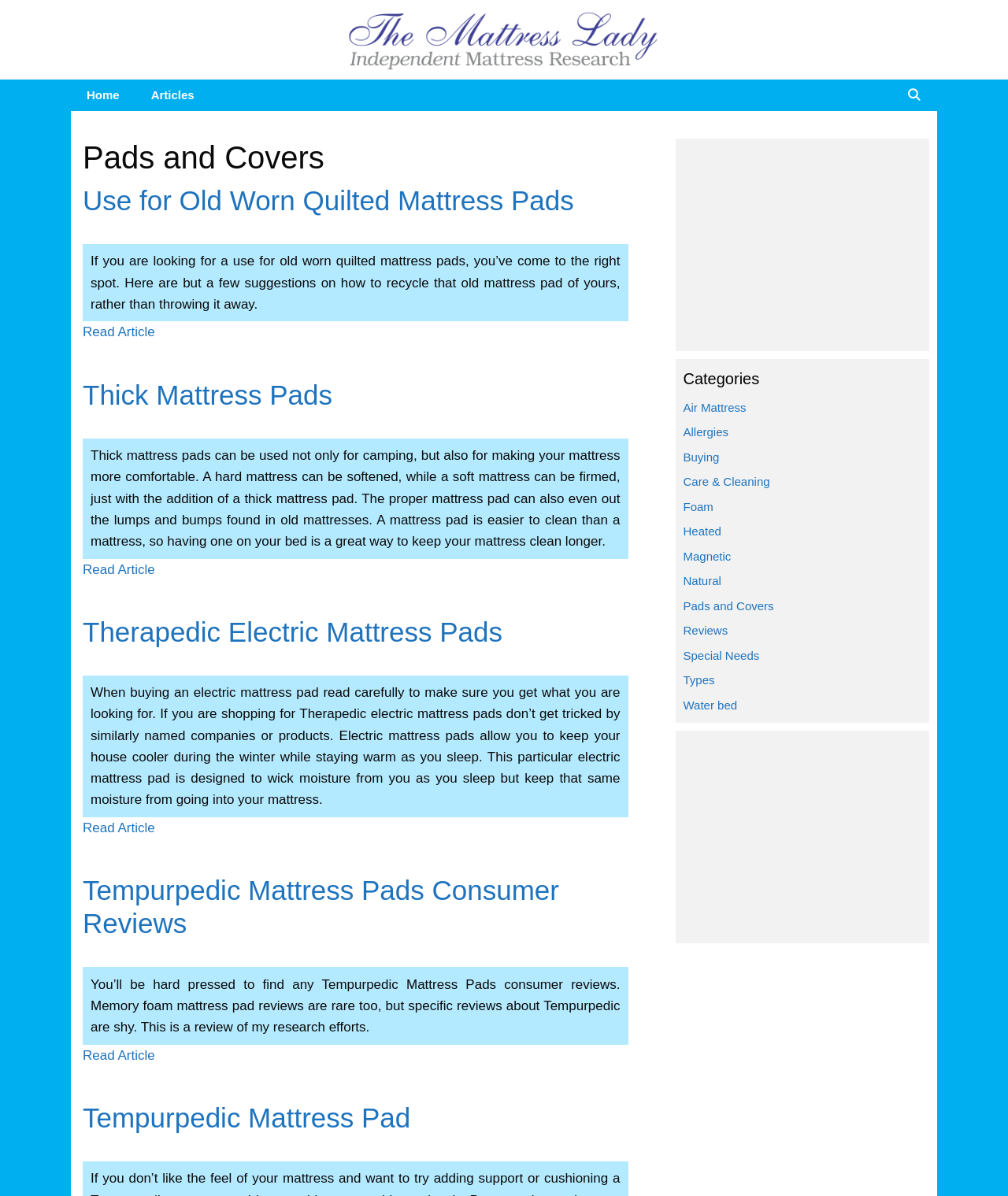Identify the bounding box coordinates of the region that needs to be clicked to carry out this instruction: "Click on the 'Therapedic Electric Mattress Pads' link". Provide these coordinates as four float numbers ranging from 0 to 1, i.e., [left, top, right, bottom].

[0.082, 0.515, 0.498, 0.541]